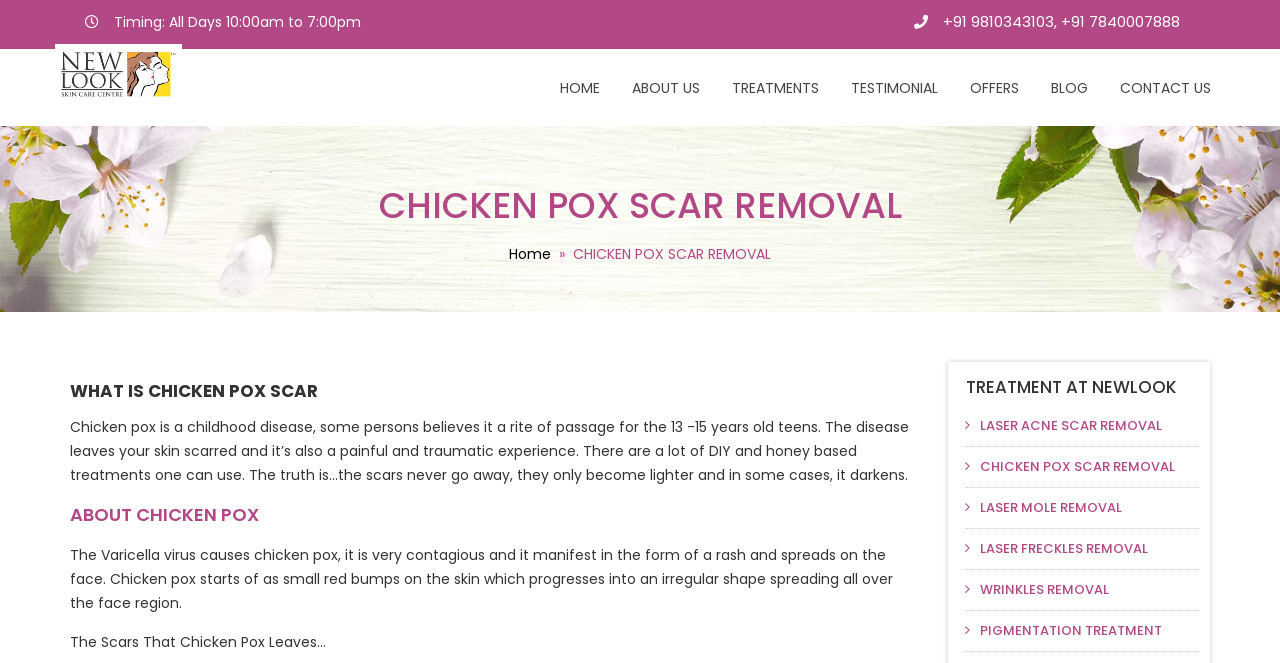Please provide the bounding box coordinates in the format (top-left x, top-left y, bottom-right x, bottom-right y). Remember, all values are floating point numbers between 0 and 1. What is the bounding box coordinate of the region described as: CHICKEN POX SCAR REMOVAL

[0.765, 0.69, 0.918, 0.718]